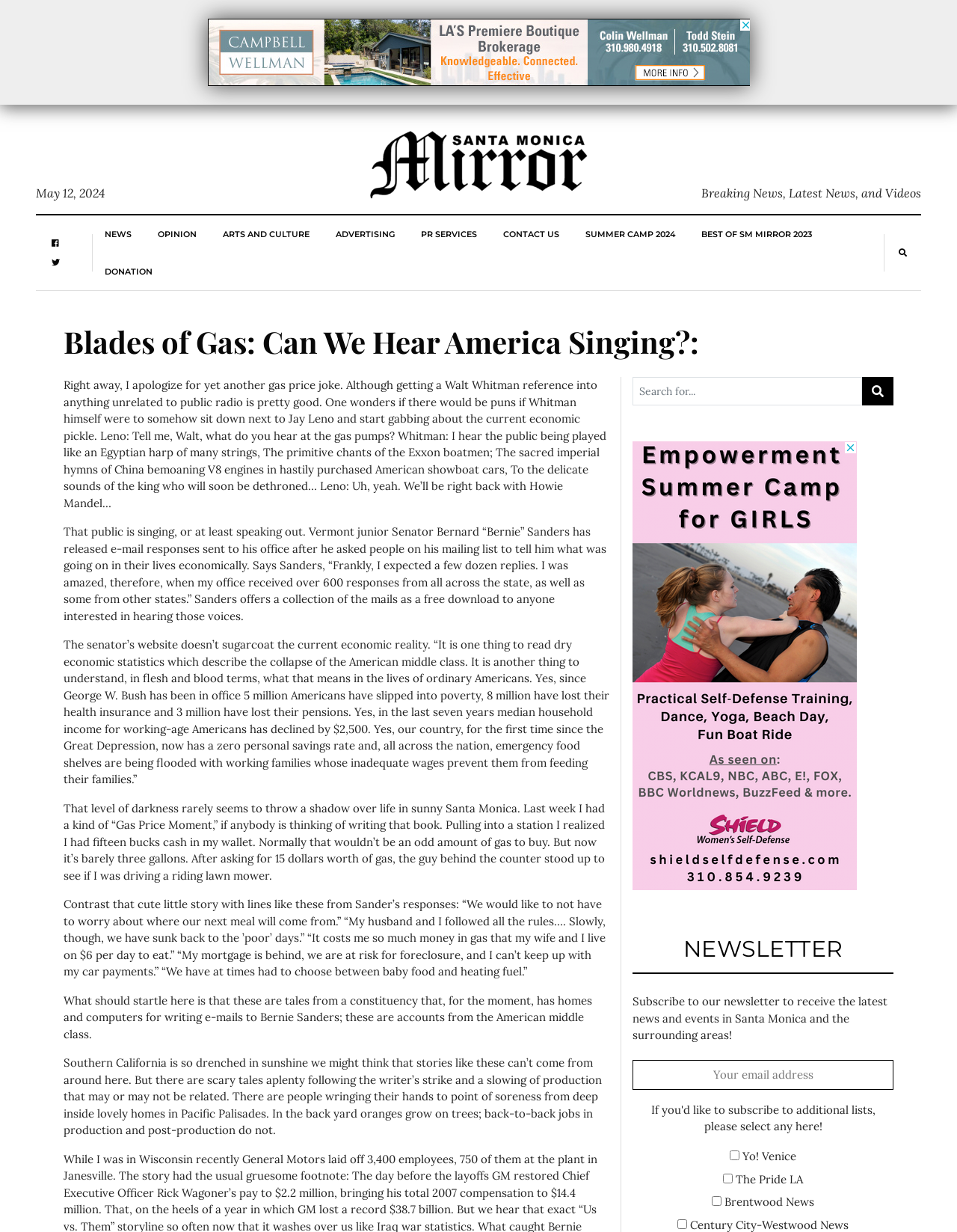Answer the question below in one word or phrase:
What is the date of the article?

May 12, 2024